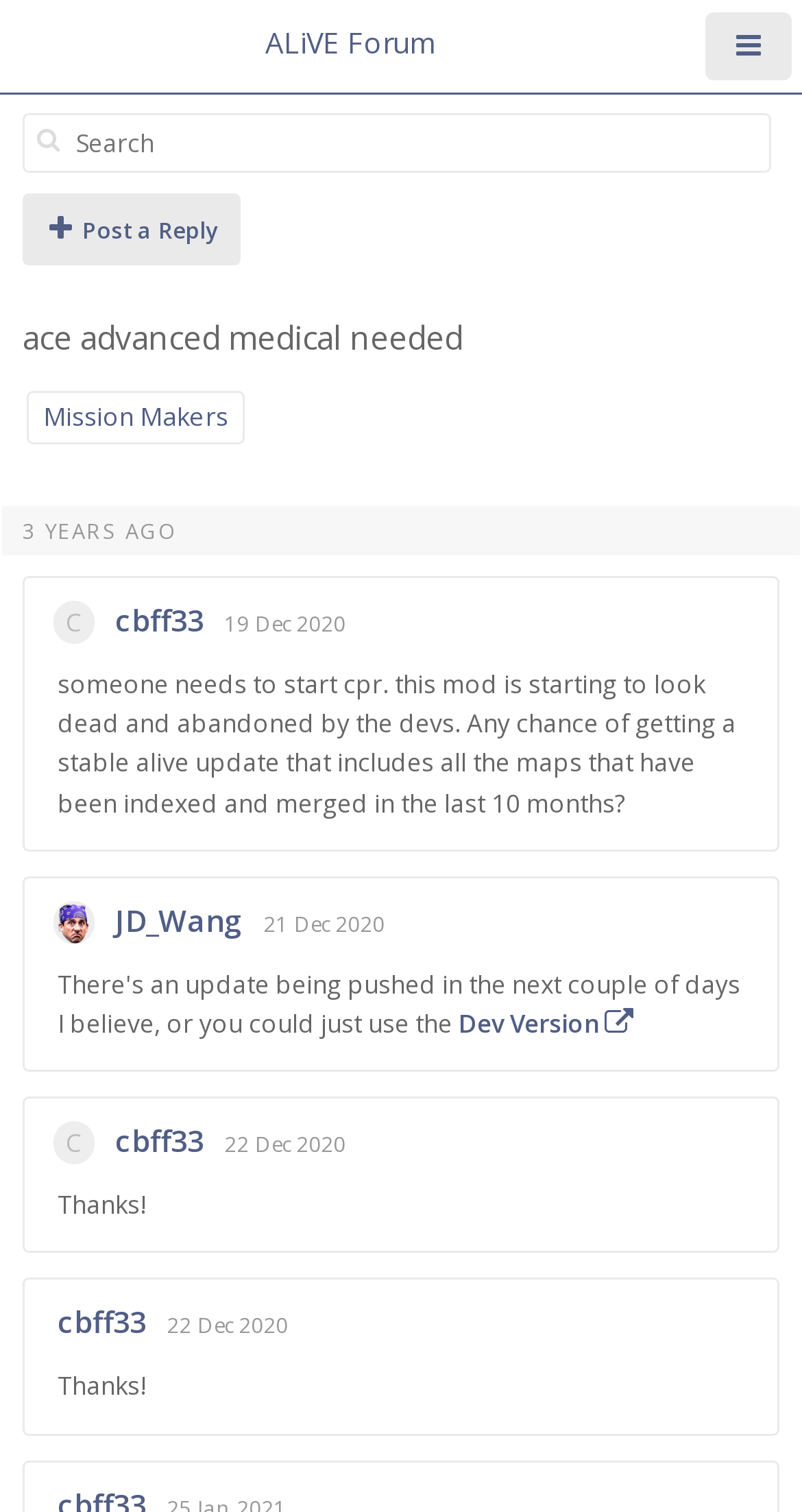What is the name of the user who made the second post?
Based on the image, provide a one-word or brief-phrase response.

JD_Wang